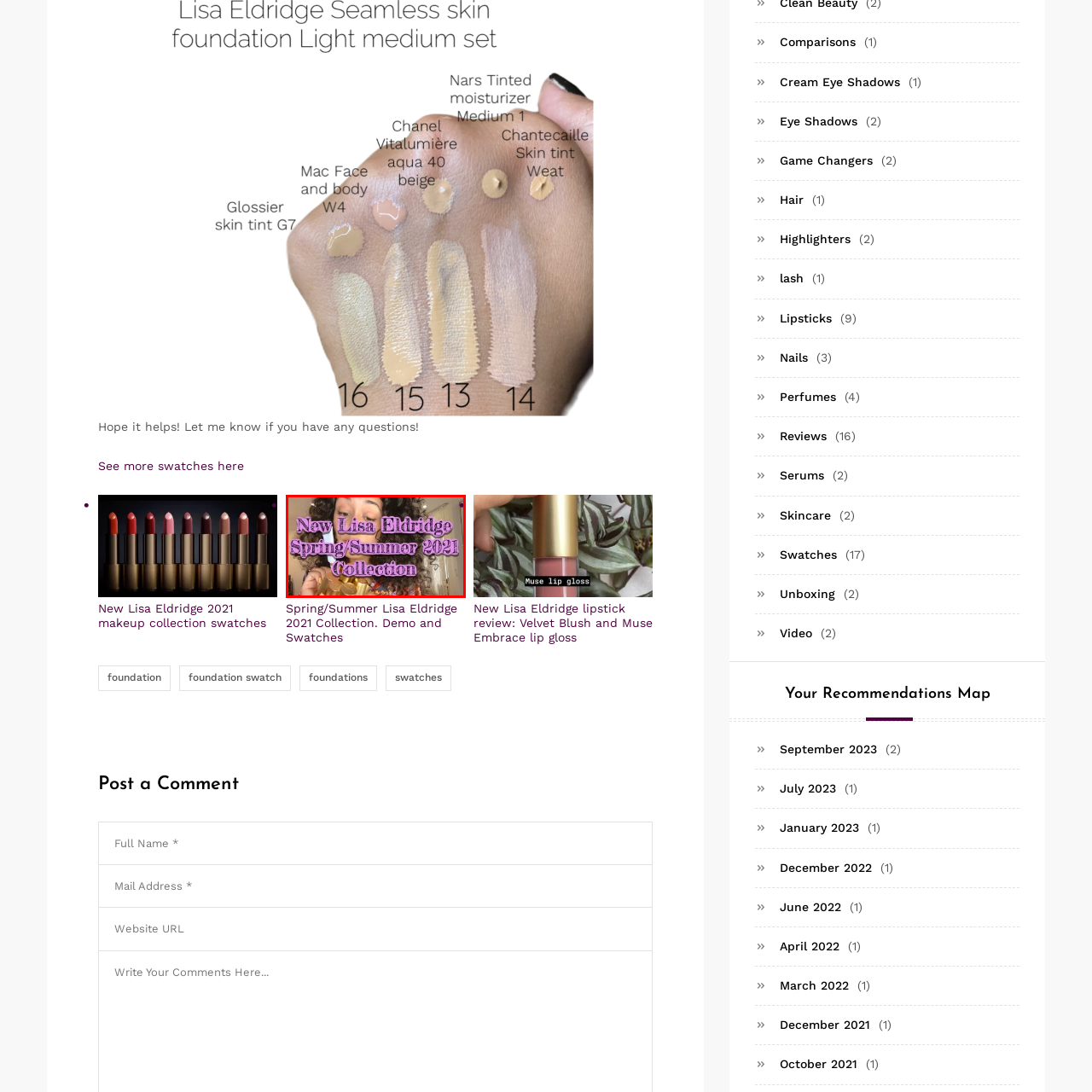Refer to the image within the red outline and provide a one-word or phrase answer to the question:
What is the individual's hair type?

curly